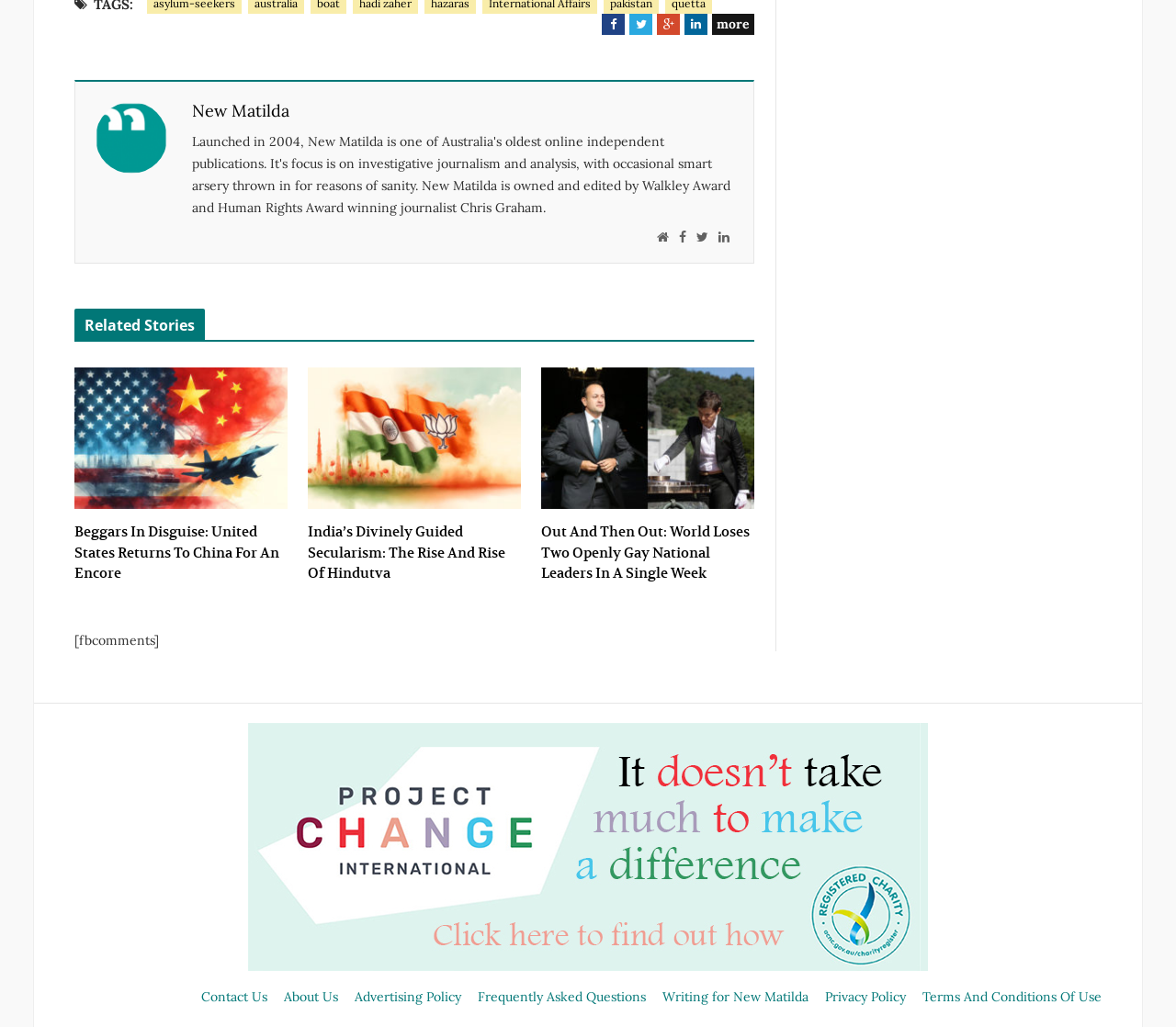Please find the bounding box coordinates of the clickable region needed to complete the following instruction: "Click on Facebook link". The bounding box coordinates must consist of four float numbers between 0 and 1, i.e., [left, top, right, bottom].

[0.512, 0.013, 0.531, 0.034]